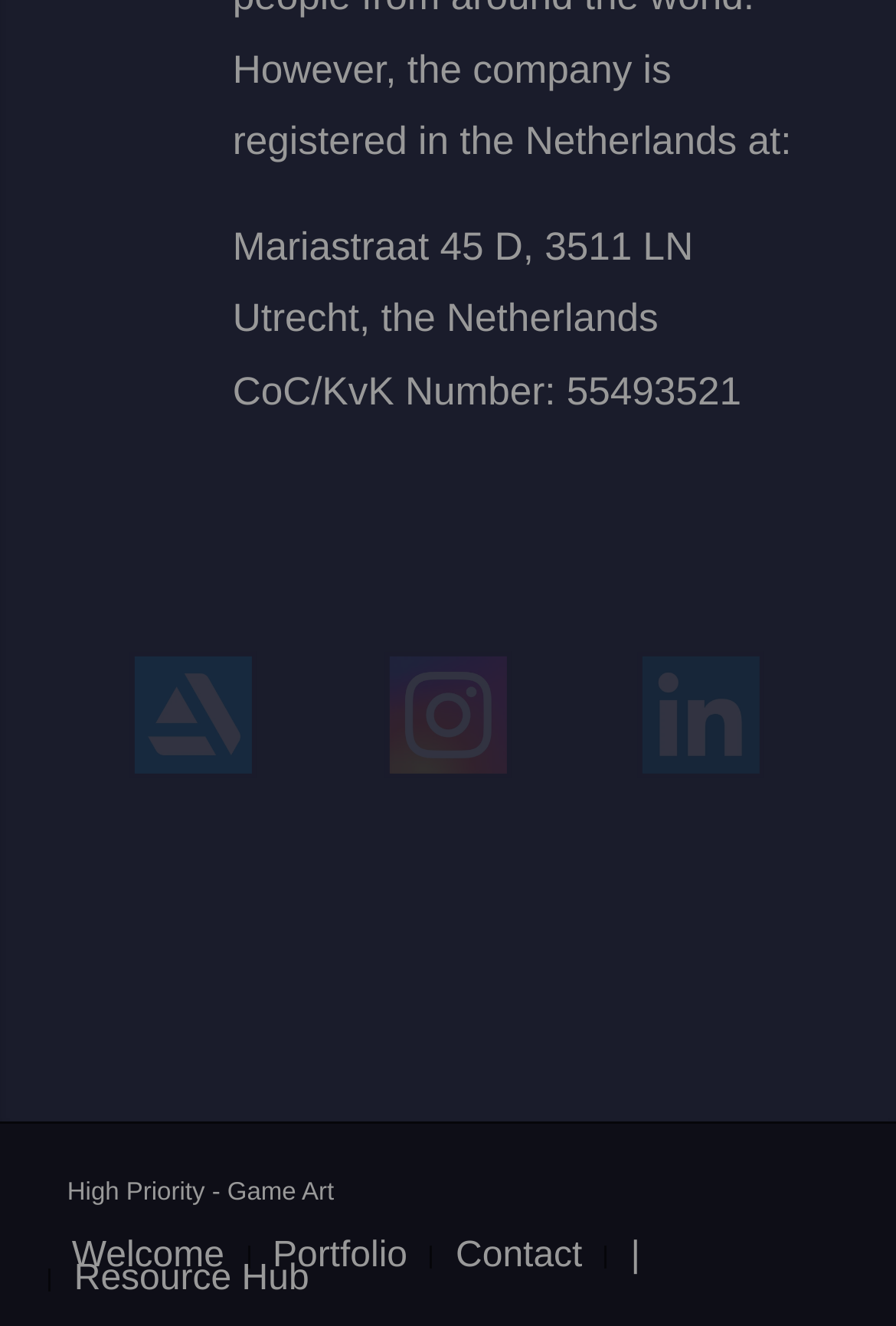Please find the bounding box for the UI component described as follows: "title="Social Media - Instagram"".

[0.358, 0.444, 0.642, 0.635]